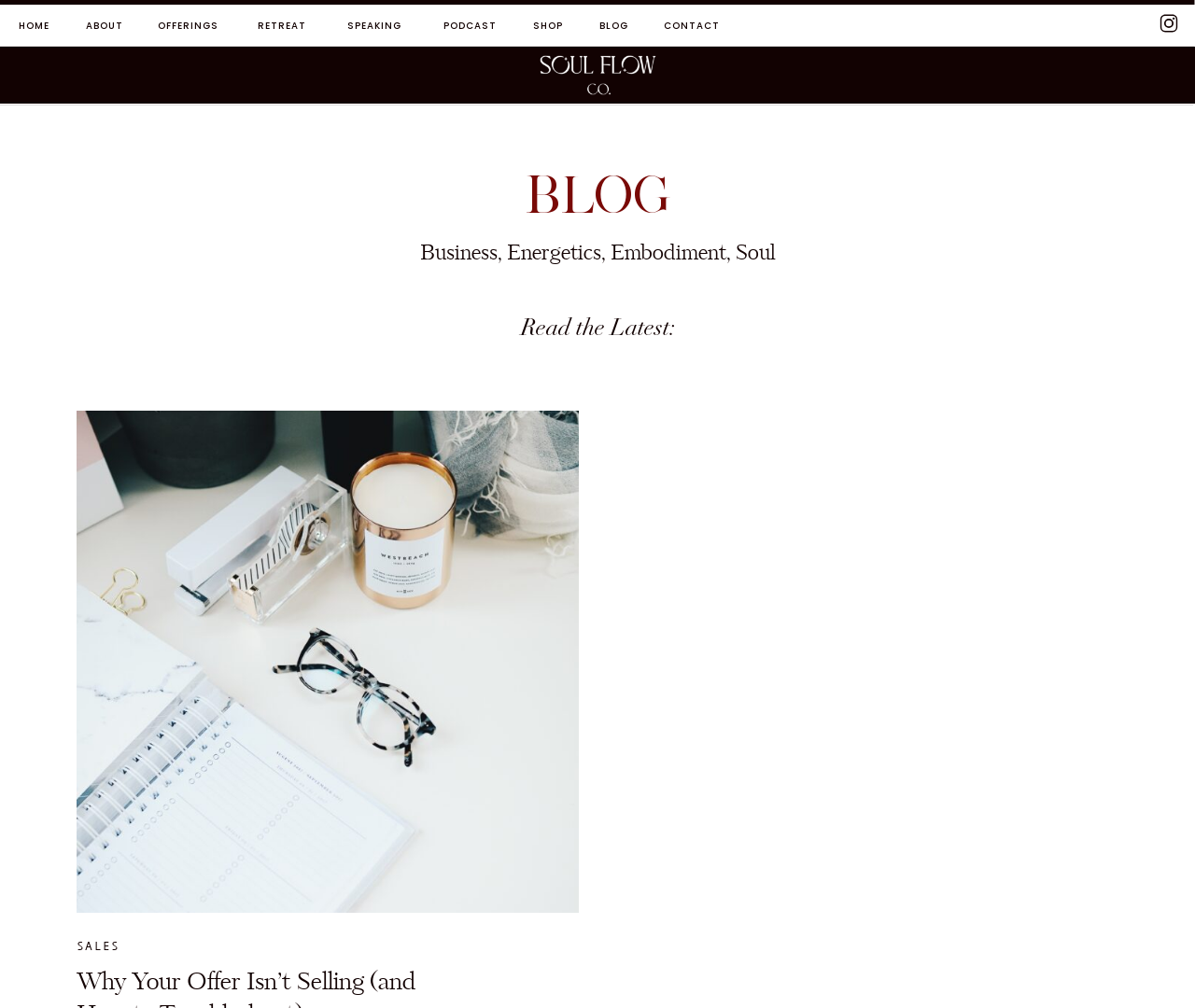How many main navigation links are there? Based on the image, give a response in one word or a short phrase.

7